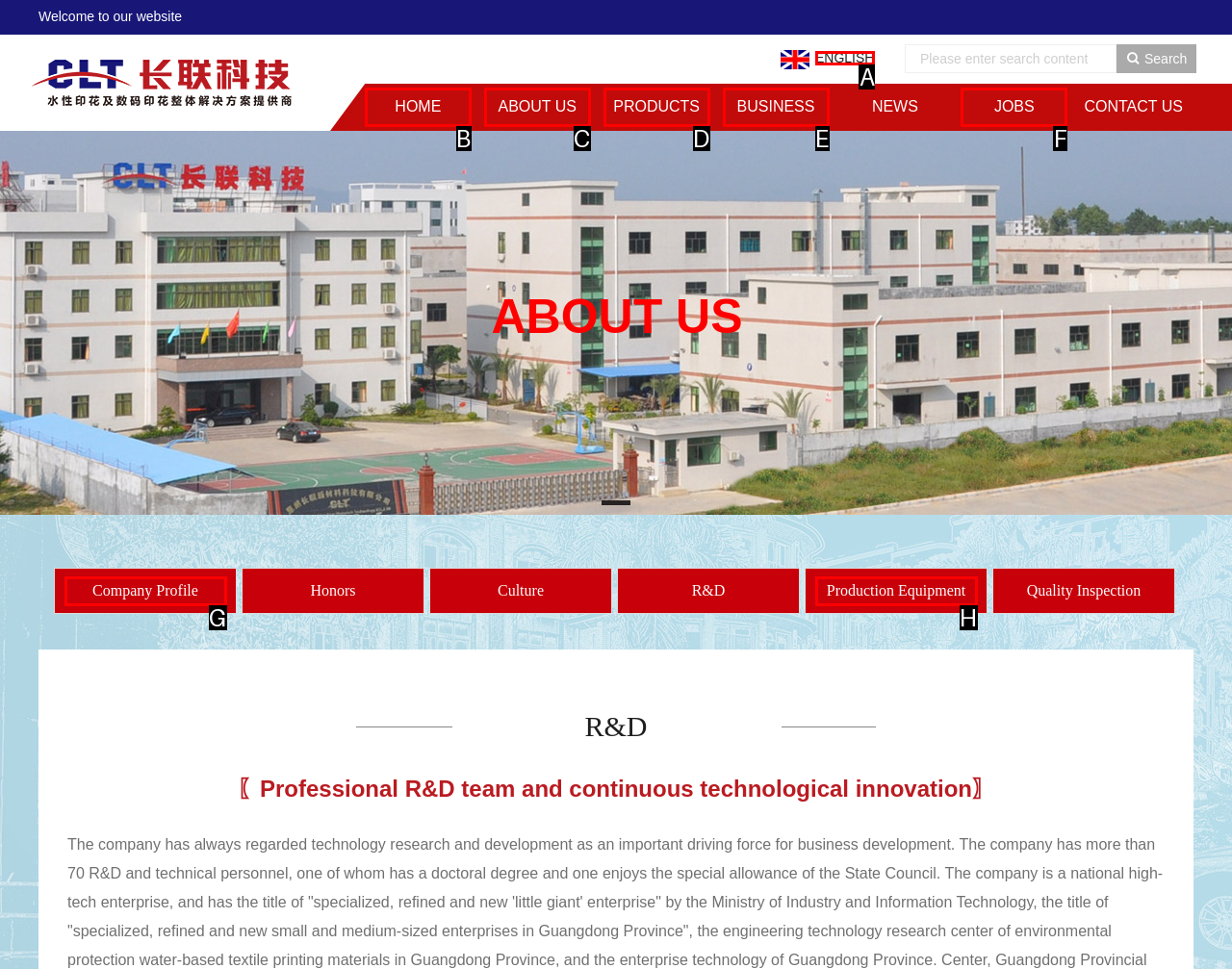Determine which element should be clicked for this task: Switch to ENGLISH
Answer with the letter of the selected option.

A